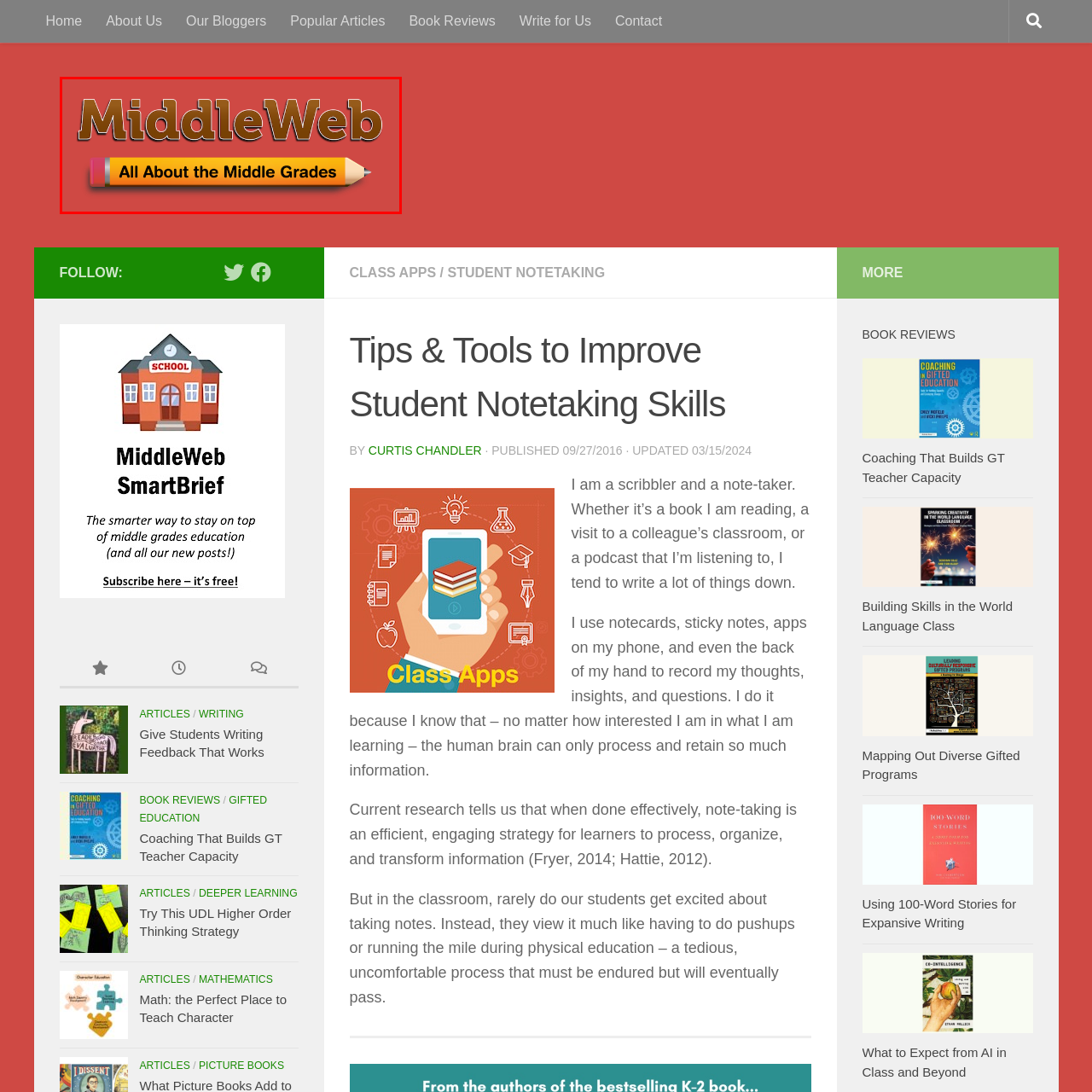Direct your attention to the red-bounded image and answer the question with a single word or phrase:
What is the shape of the illustration below the title?

Pencil